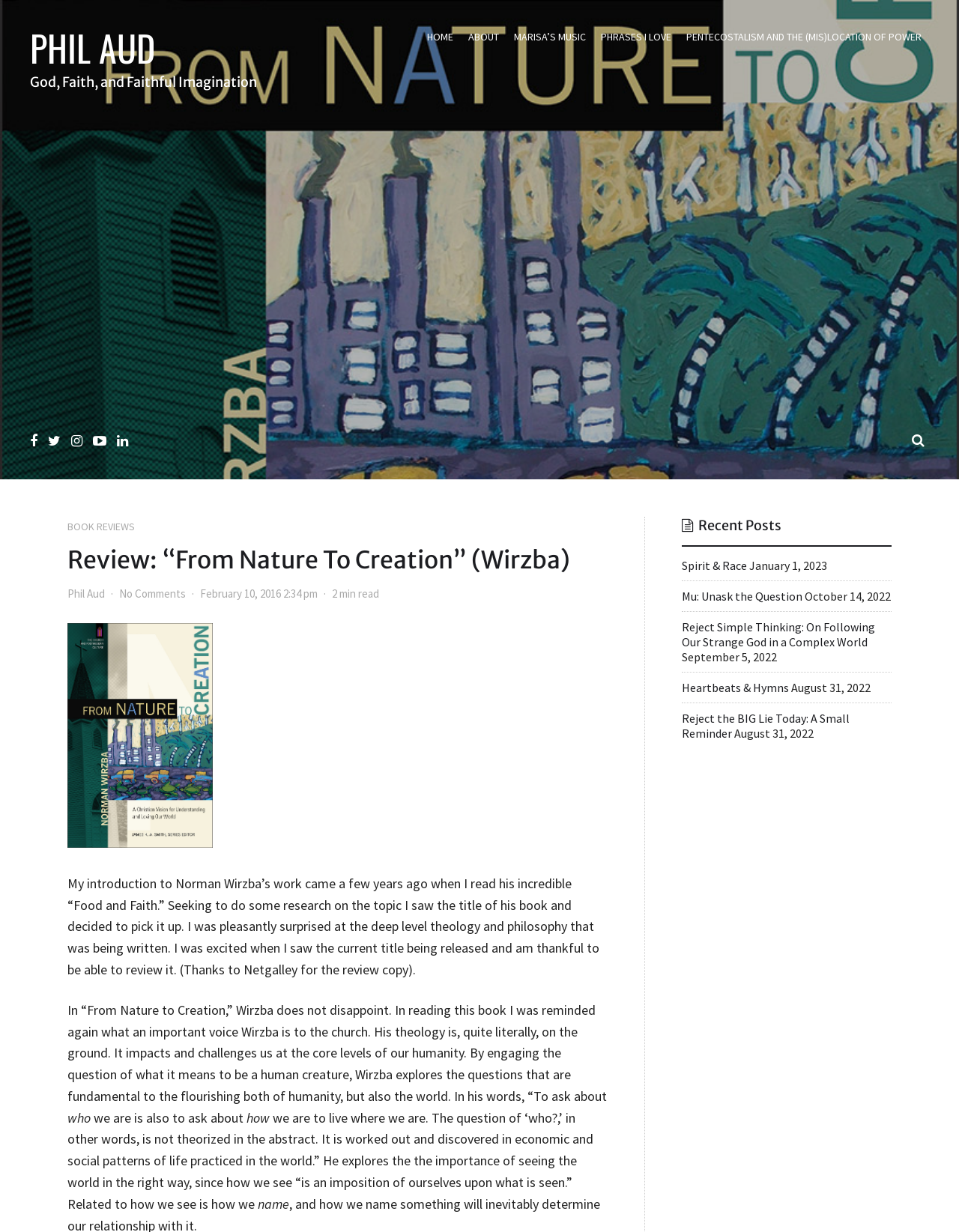Please mark the clickable region by giving the bounding box coordinates needed to complete this instruction: "Click on the 'Print' link".

[0.07, 0.677, 0.222, 0.691]